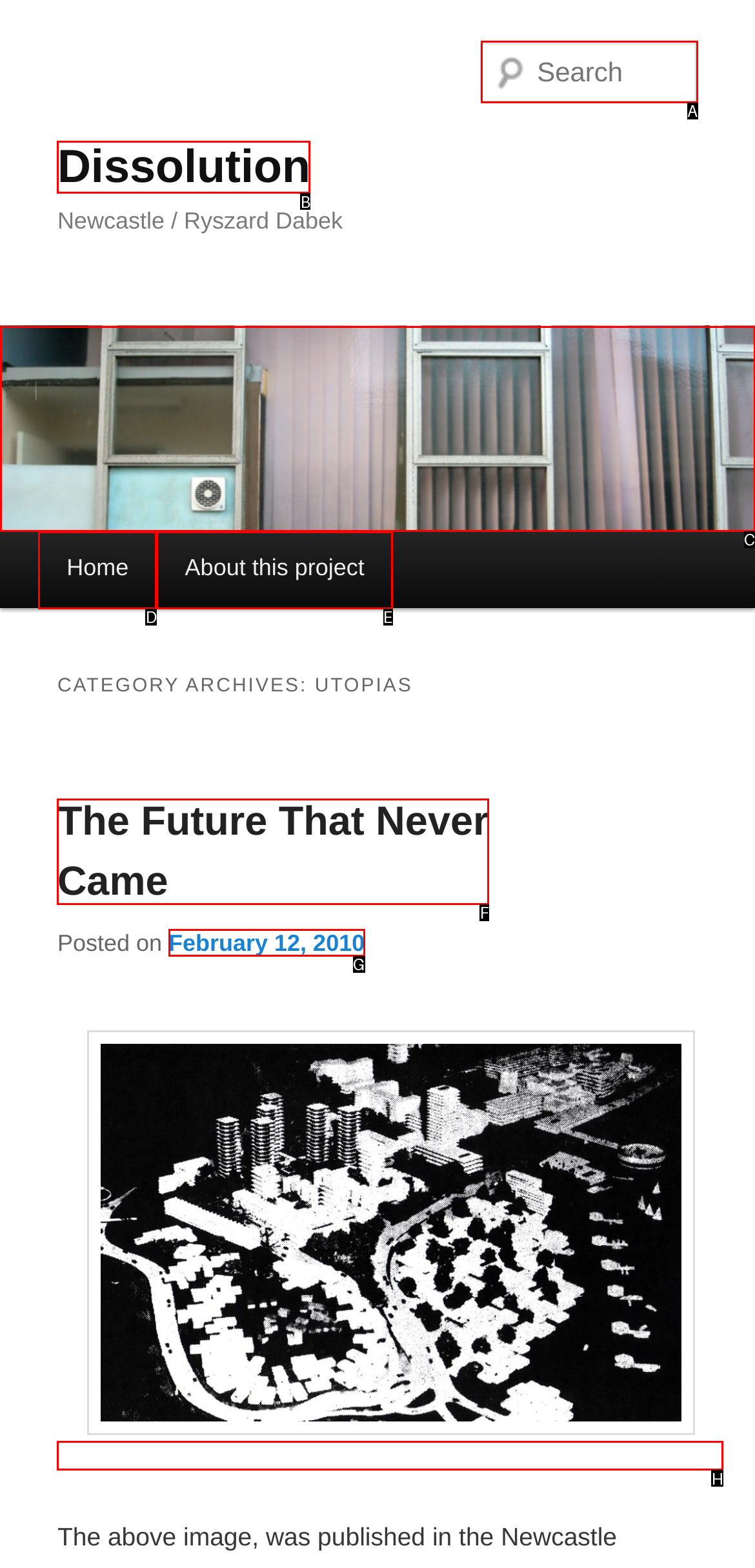From the description: parent_node: Search name="s" placeholder="Search", select the HTML element that fits best. Reply with the letter of the appropriate option.

A